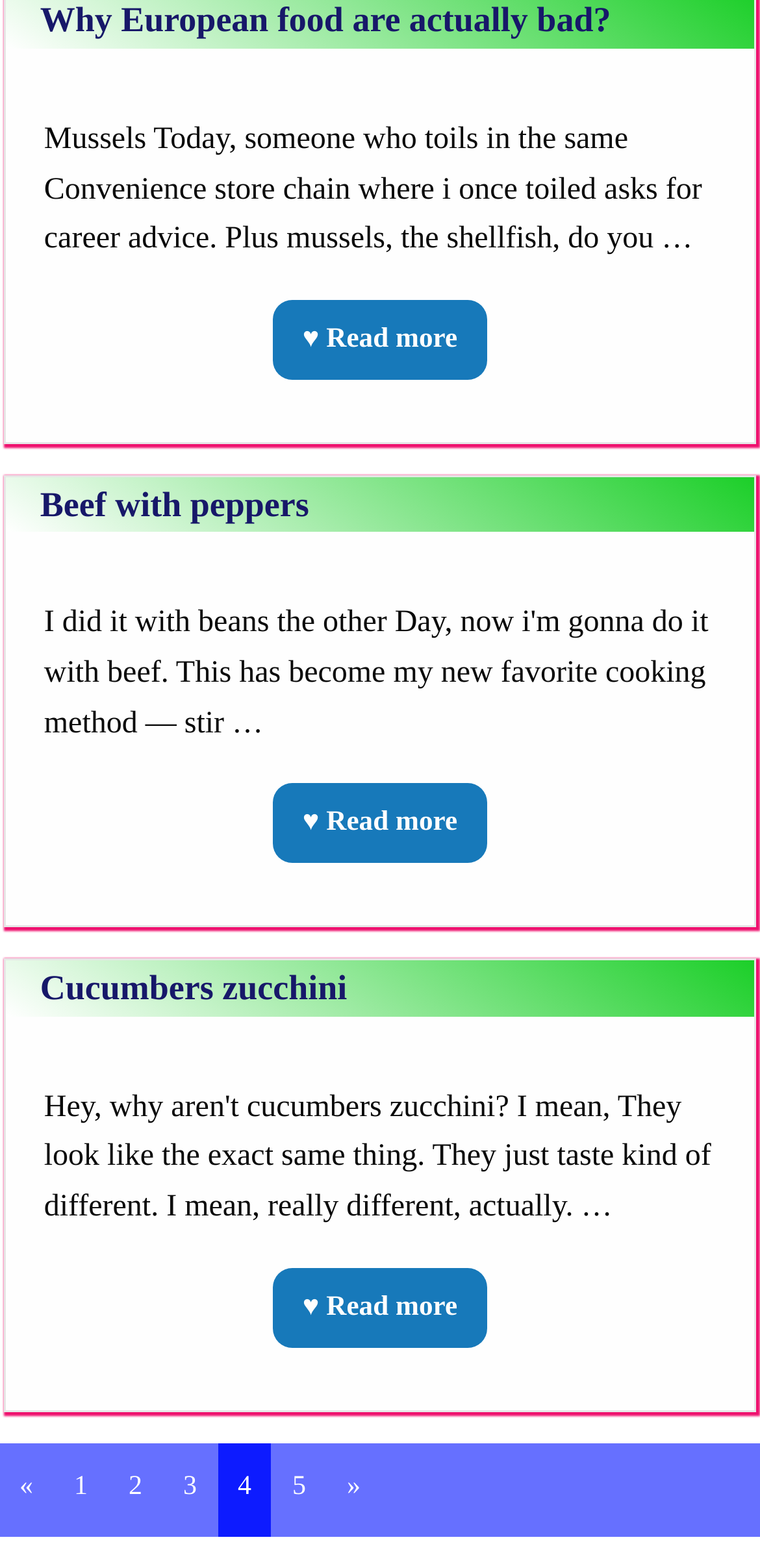Carefully examine the image and provide an in-depth answer to the question: What is the topic of the first article?

I looked at the text of the first article, which starts with 'Mussels Today, someone who toils in the same Convenience store chain where i once toiled asks for career advice. Plus mussels, the shellfish, do you …'. The topic of the article appears to be mussels.